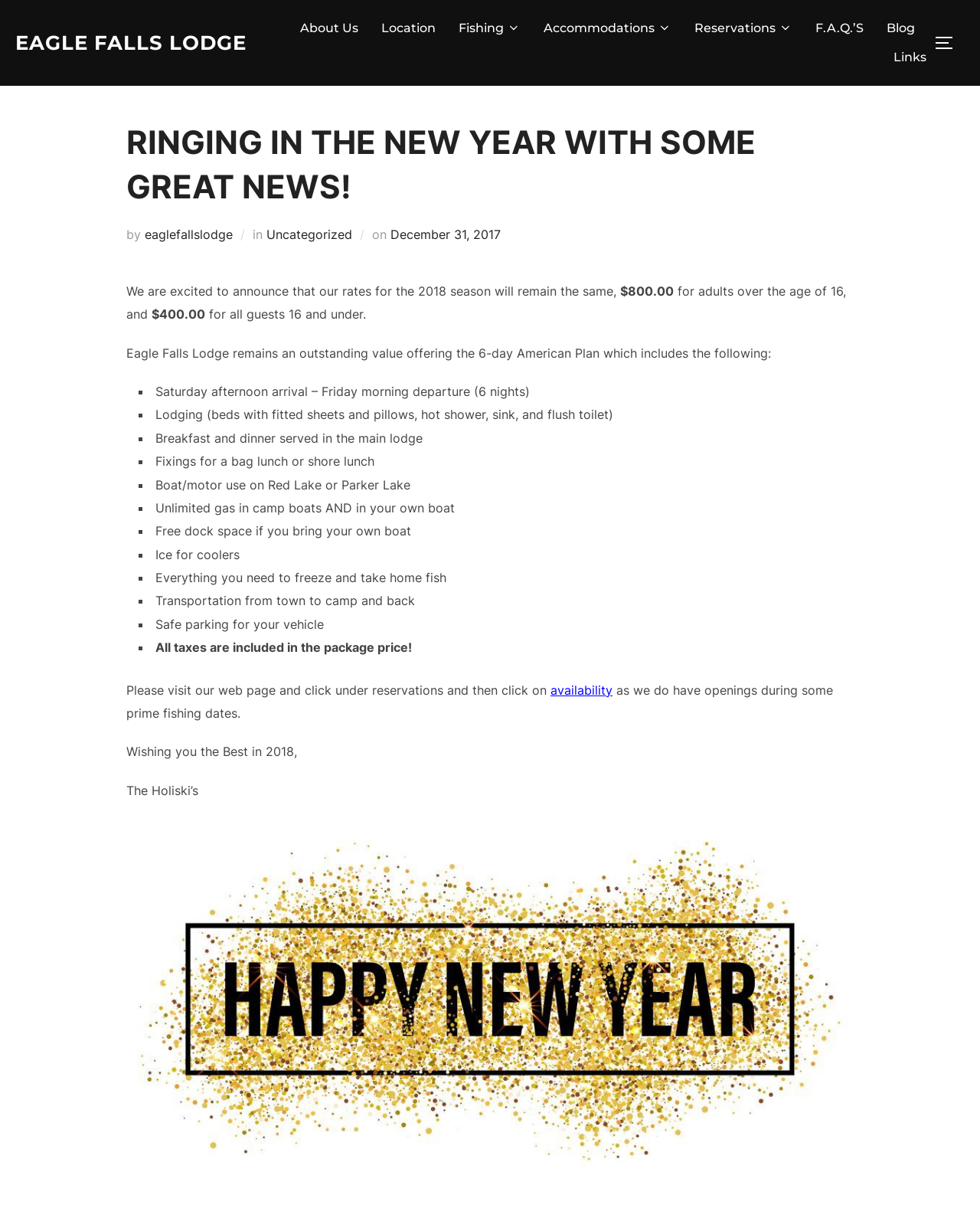Could you locate the bounding box coordinates for the section that should be clicked to accomplish this task: "Visit the 'Reservations' page".

[0.709, 0.011, 0.809, 0.035]